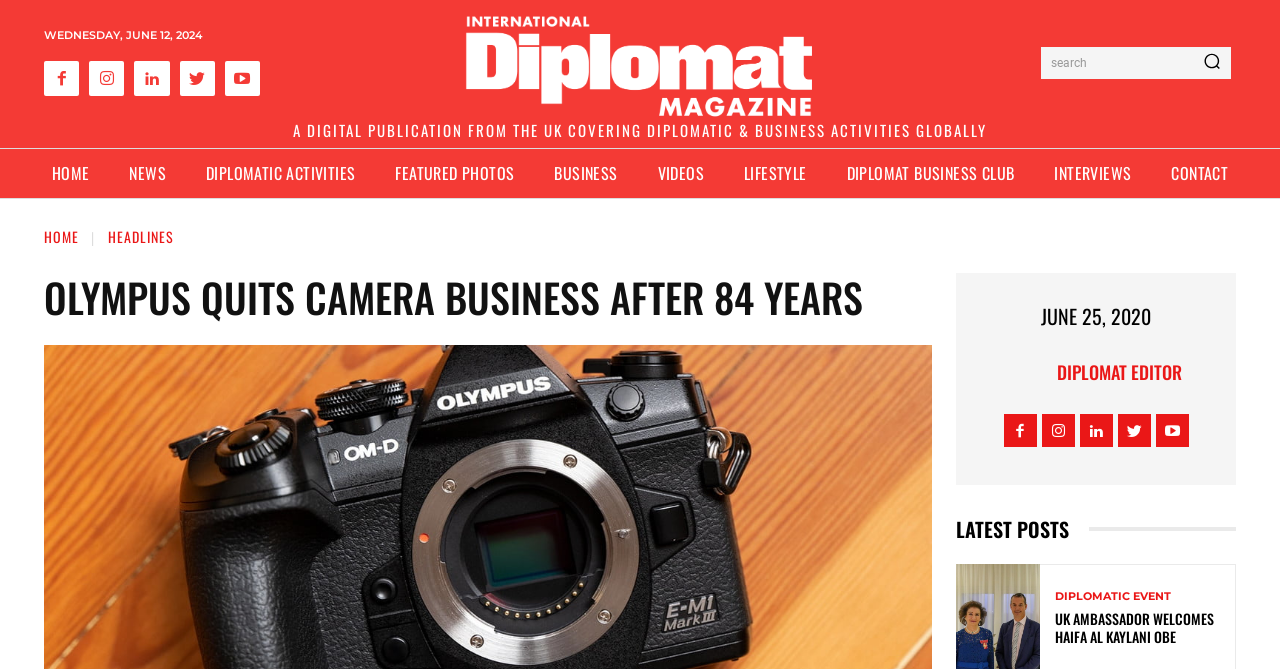Identify the bounding box coordinates for the element that needs to be clicked to fulfill this instruction: "Click on Logo". Provide the coordinates in the format of four float numbers between 0 and 1: [left, top, right, bottom].

[0.357, 0.015, 0.643, 0.181]